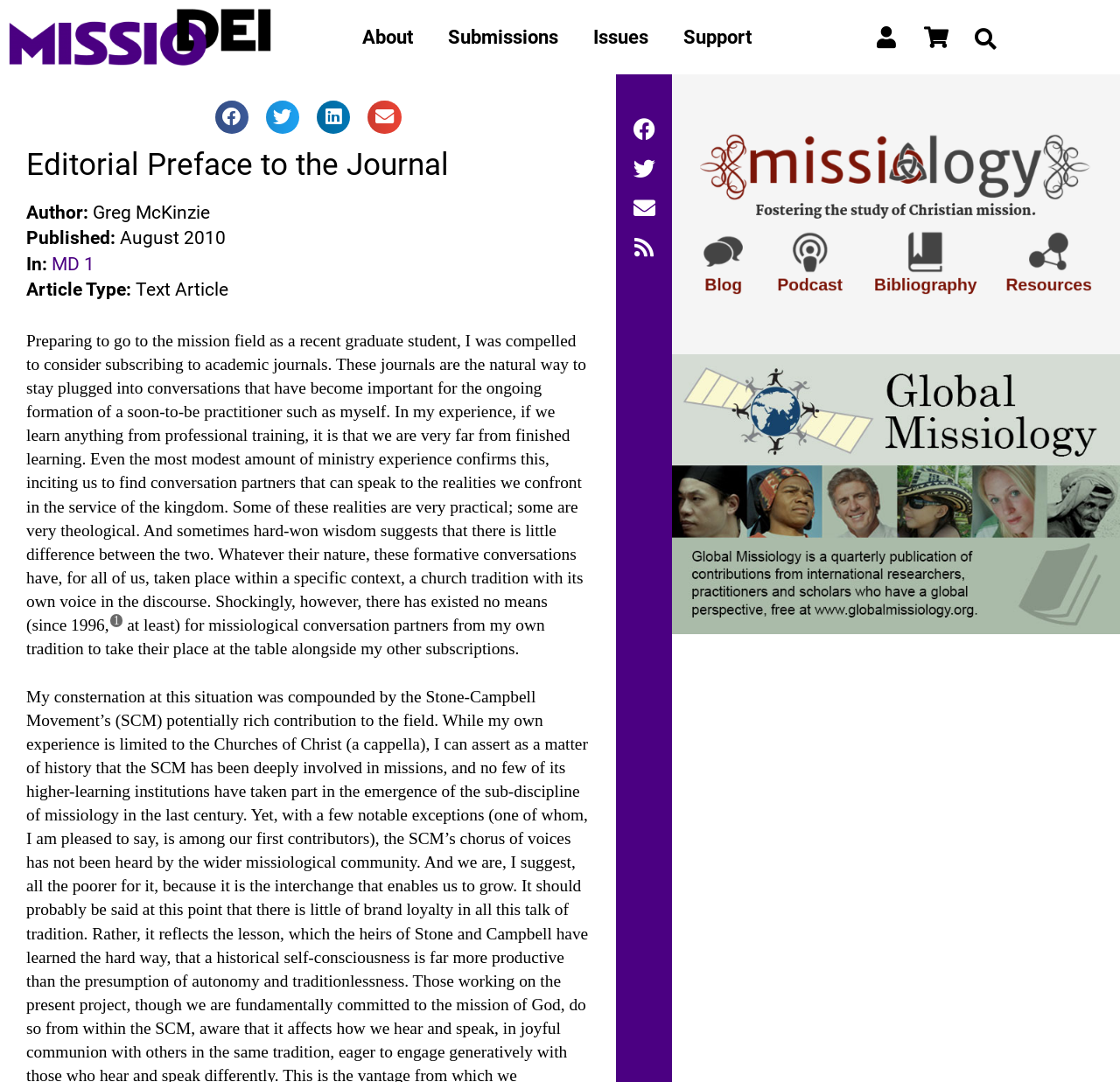Reply to the question with a single word or phrase:
What is the publication date of the editorial preface?

August 2010